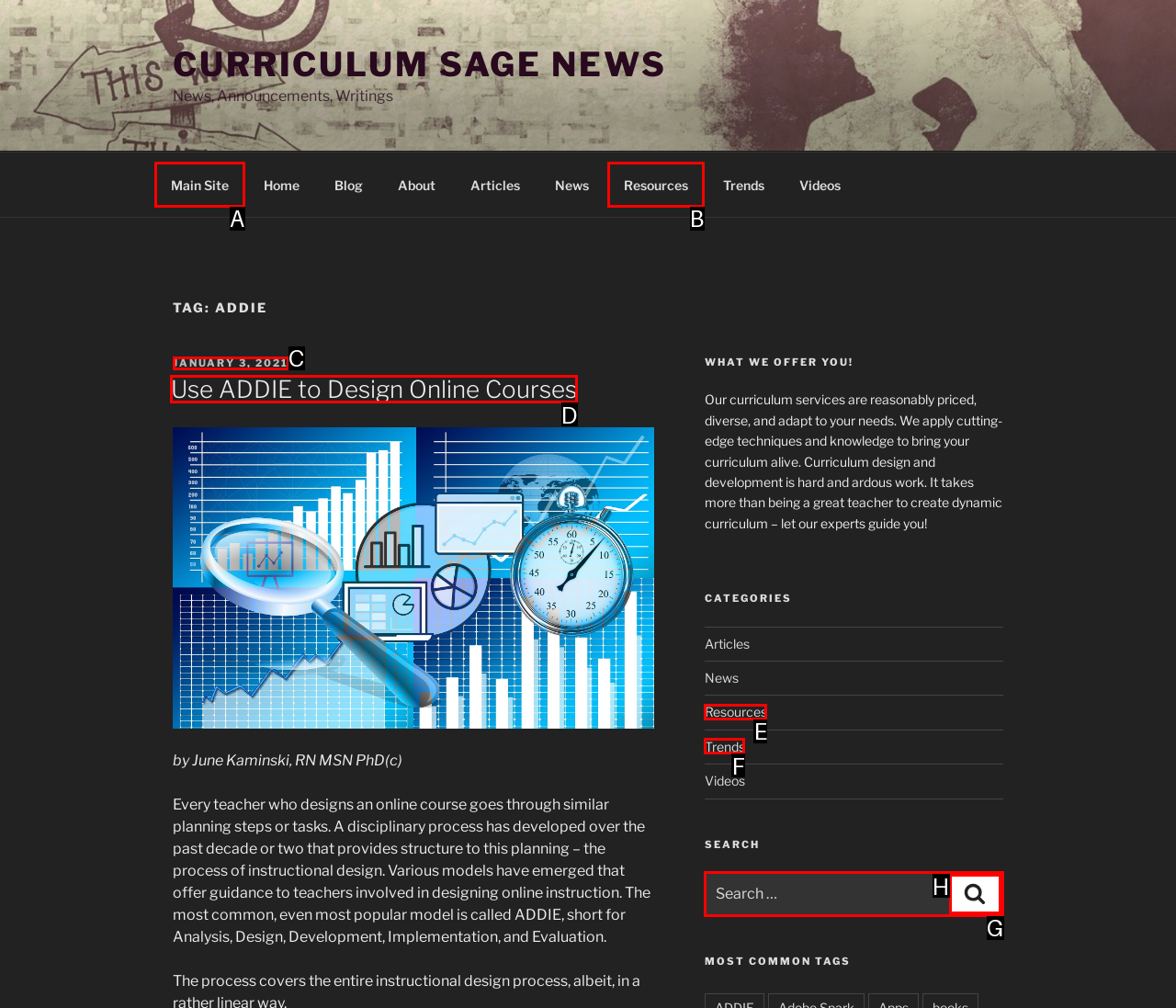Tell me which one HTML element I should click to complete this task: Read the 'Use ADDIE to Design Online Courses' article Answer with the option's letter from the given choices directly.

D